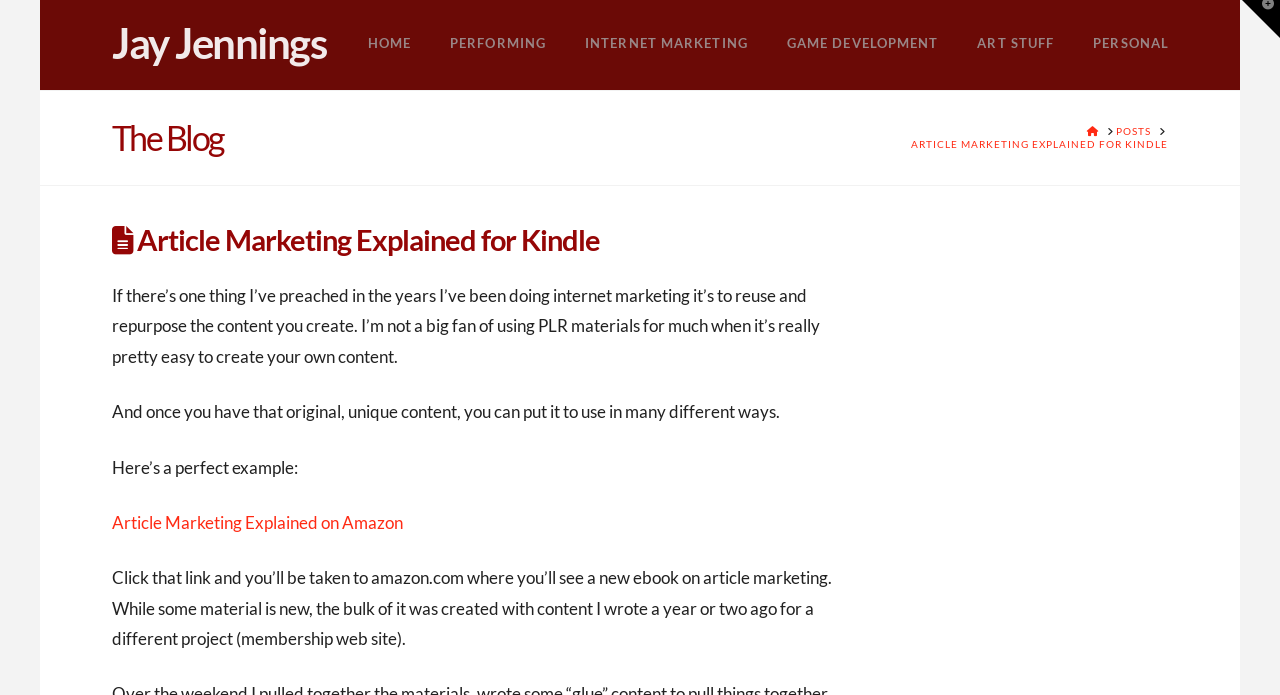Answer the following inquiry with a single word or phrase:
How many links are in the breadcrumb navigation?

3